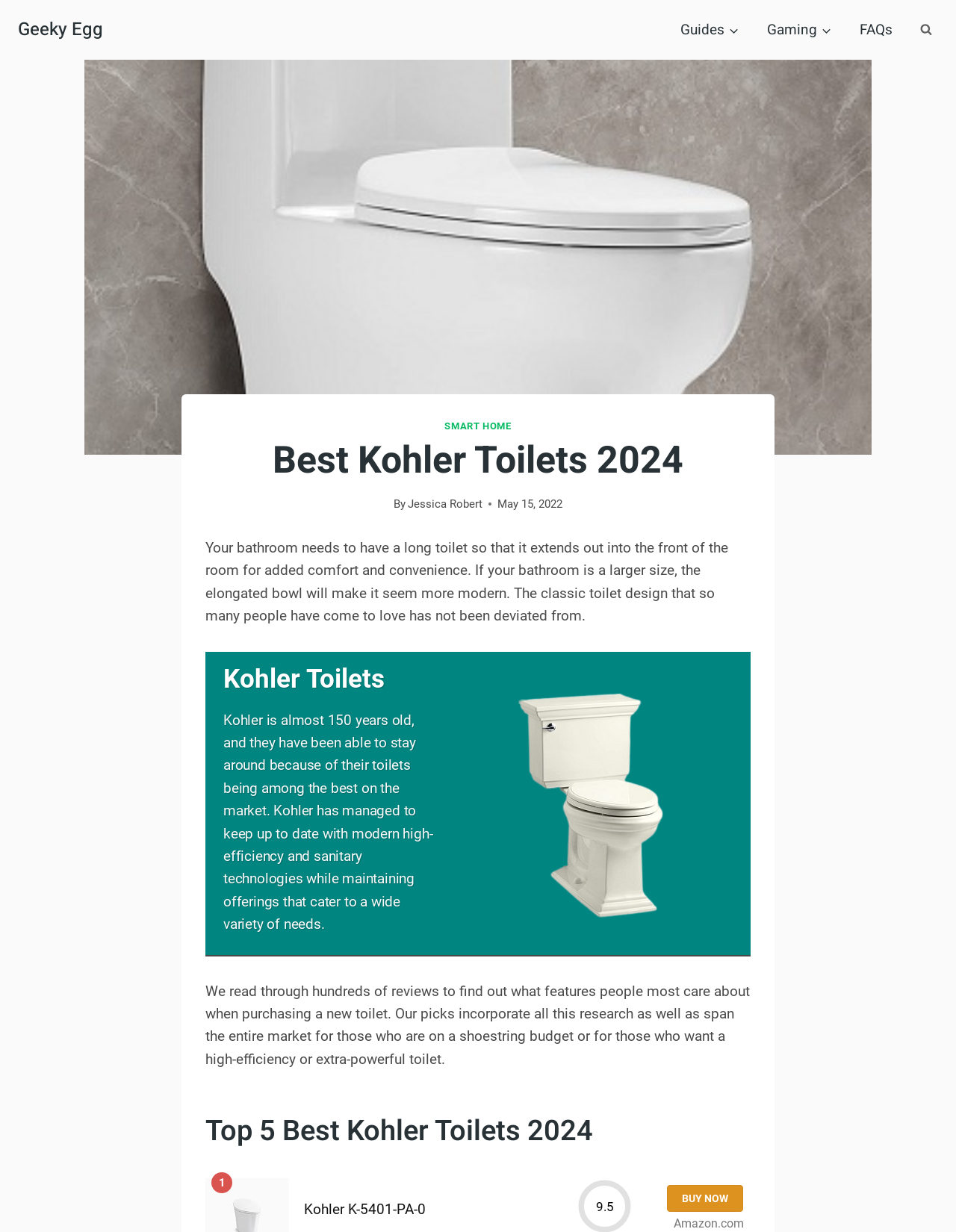Please provide a comprehensive response to the question based on the details in the image: What is the brand of toilets discussed on this webpage?

The webpage discusses Kohler toilets, as evident from the text 'Kohler Toilets' and 'Kohler is almost 150 years old, and they have been able to stay around because of their toilets being among the best on the market.'